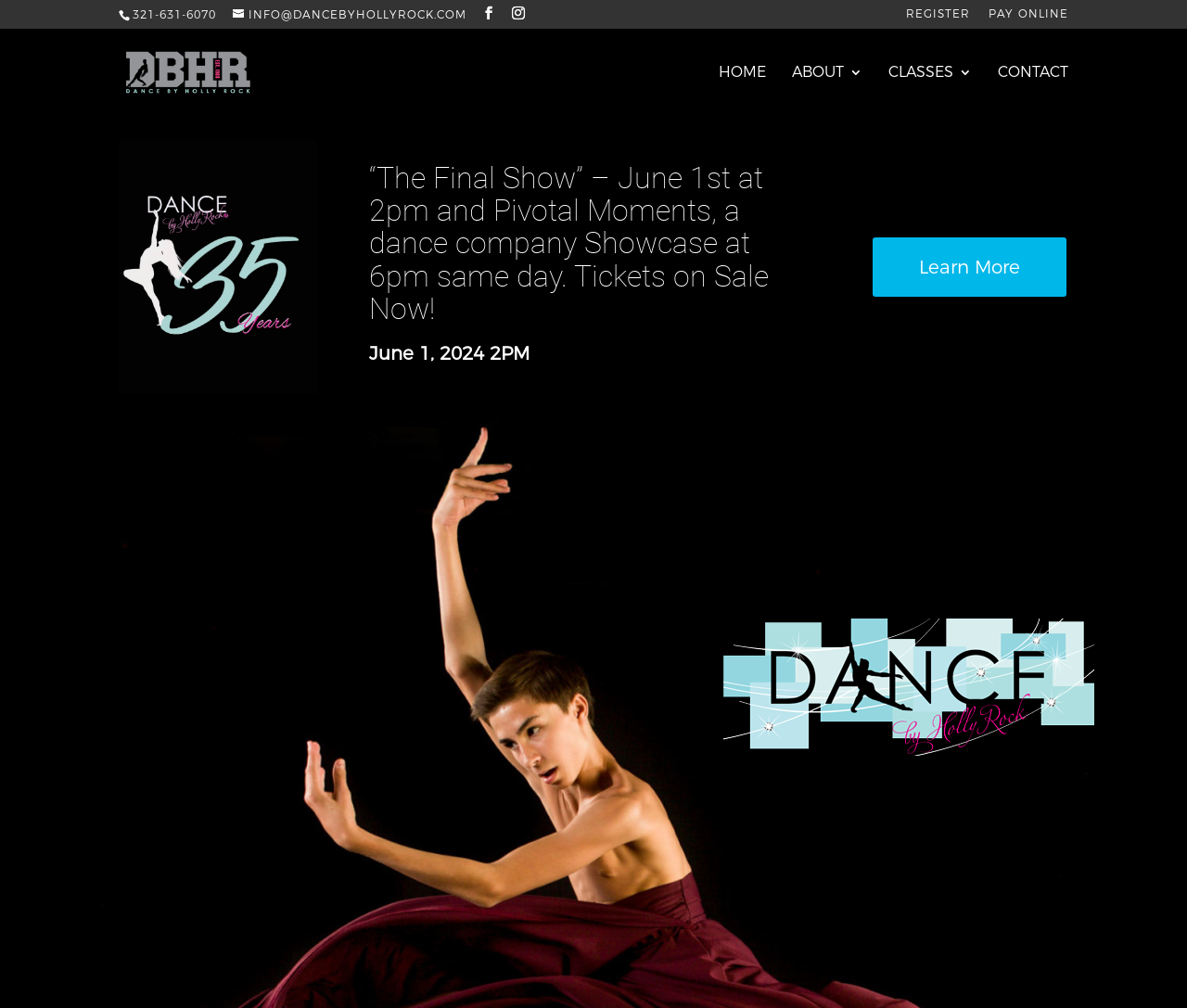Locate the bounding box coordinates for the element described below: "About". The coordinates must be four float values between 0 and 1, formatted as [left, top, right, bottom].

[0.667, 0.065, 0.727, 0.115]